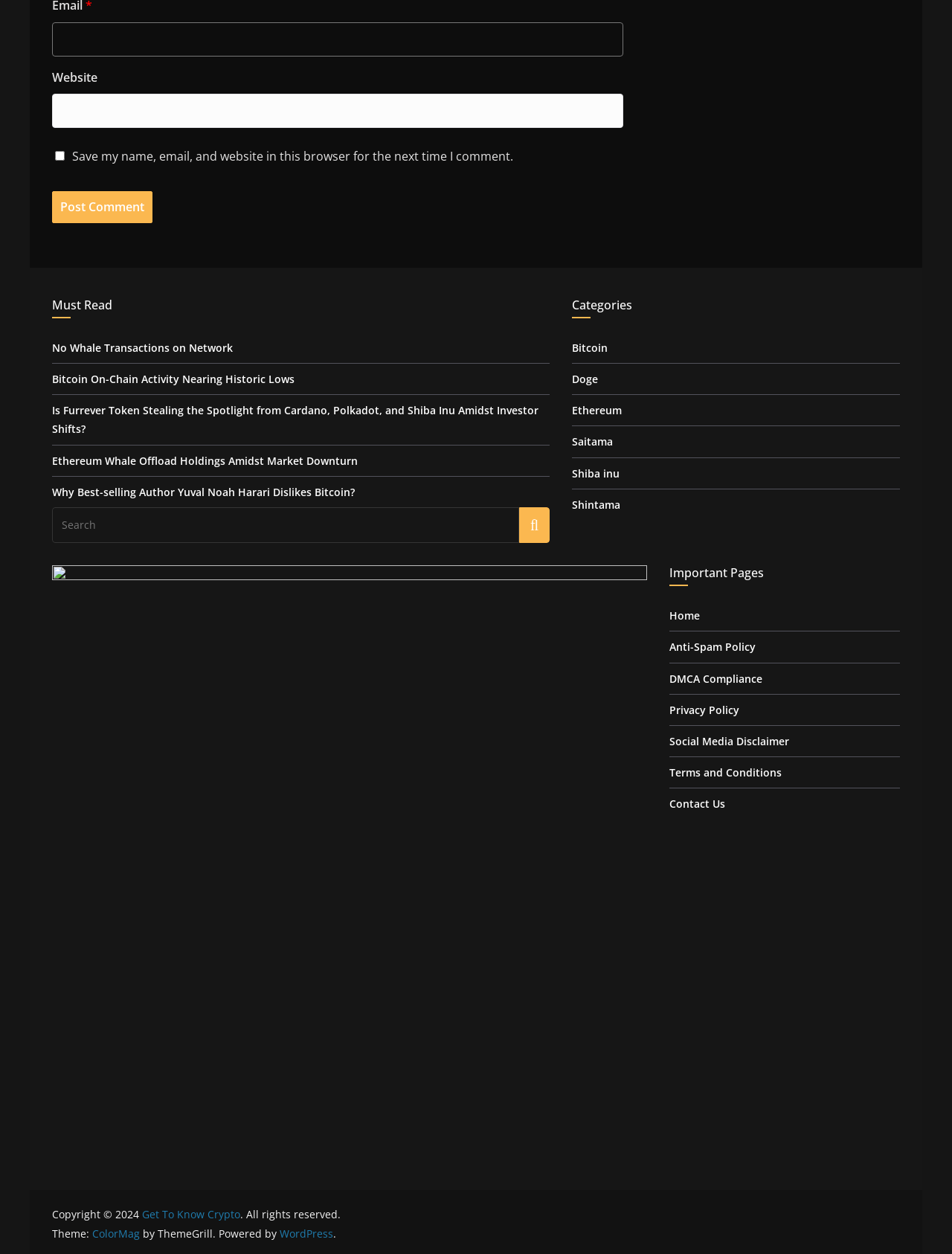Locate the UI element that matches the description name="s" placeholder="Search" in the webpage screenshot. Return the bounding box coordinates in the format (top-left x, top-left y, bottom-right x, bottom-right y), with values ranging from 0 to 1.

[0.055, 0.404, 0.545, 0.433]